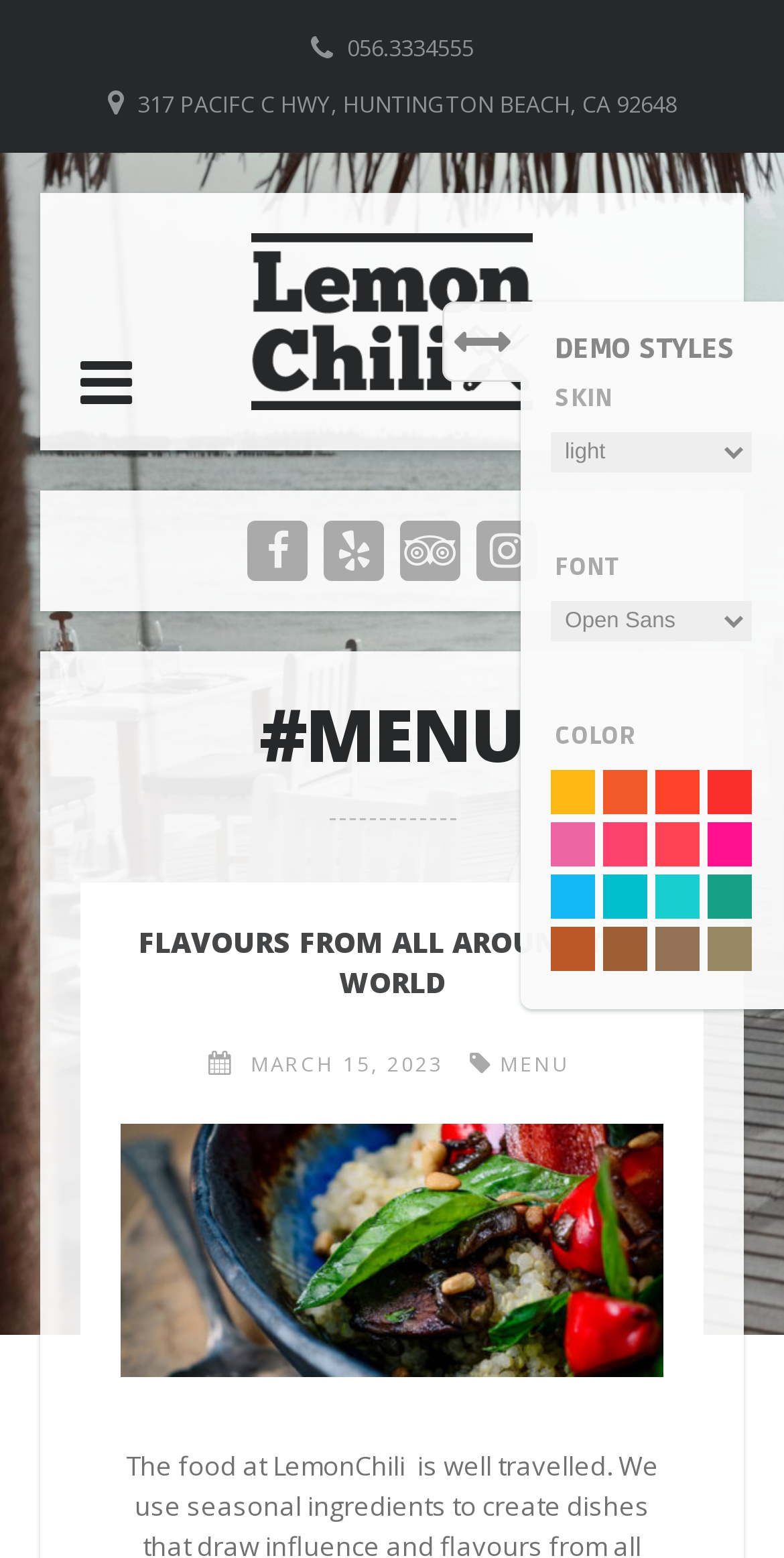Provide the bounding box for the UI element matching this description: "menu".

[0.637, 0.674, 0.727, 0.692]